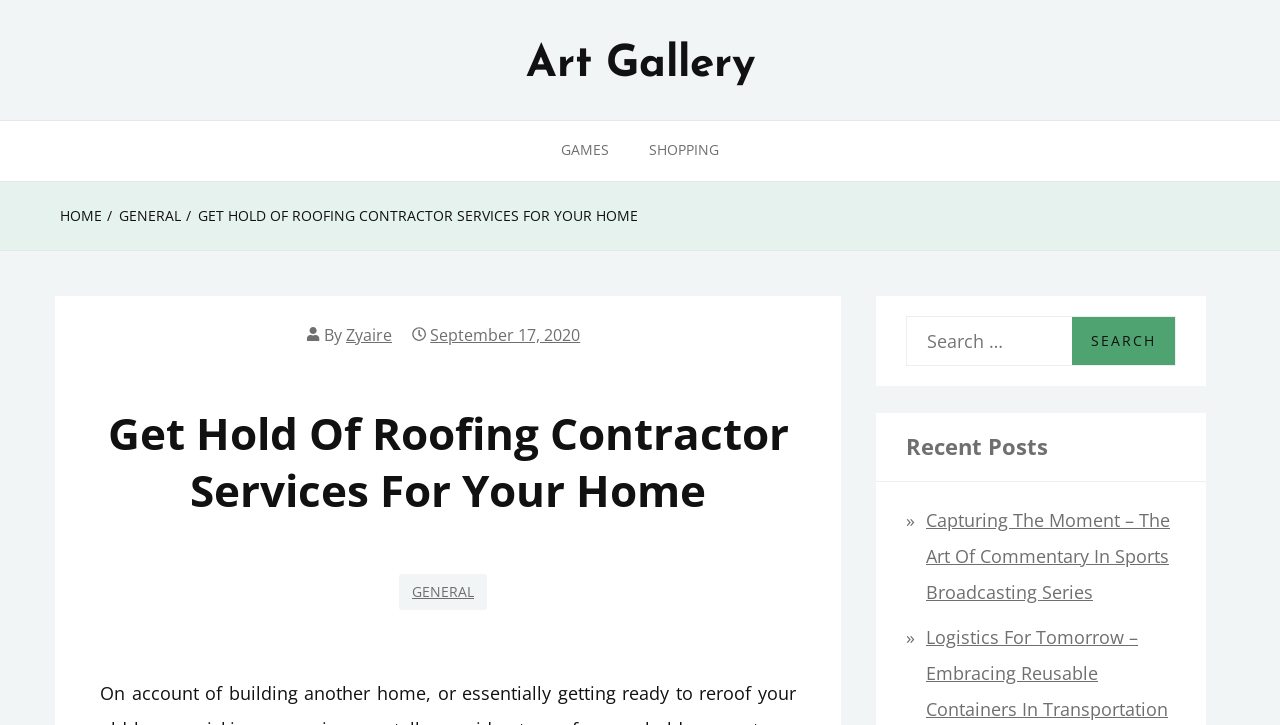Please provide a brief answer to the question using only one word or phrase: 
What is the name of the author?

Zyaire